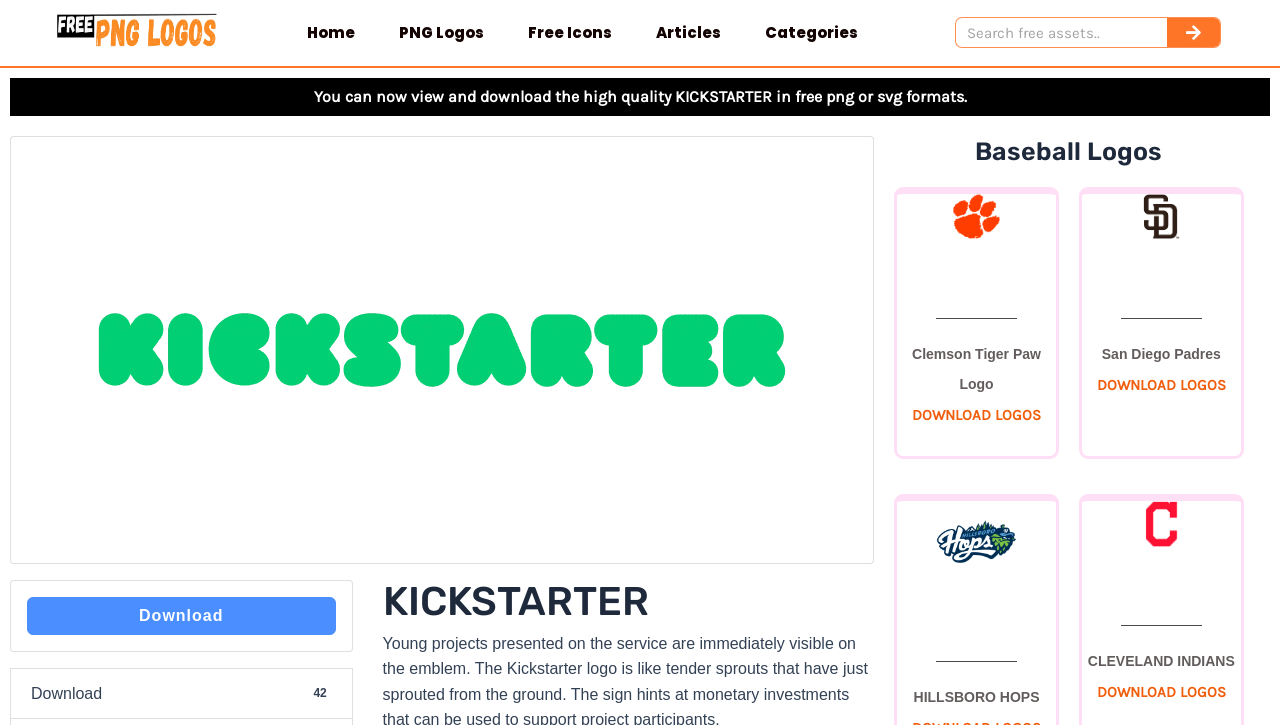Specify the bounding box coordinates of the element's area that should be clicked to execute the given instruction: "View HILLSBORO HOPS logo". The coordinates should be four float numbers between 0 and 1, i.e., [left, top, right, bottom].

[0.731, 0.691, 0.795, 0.912]